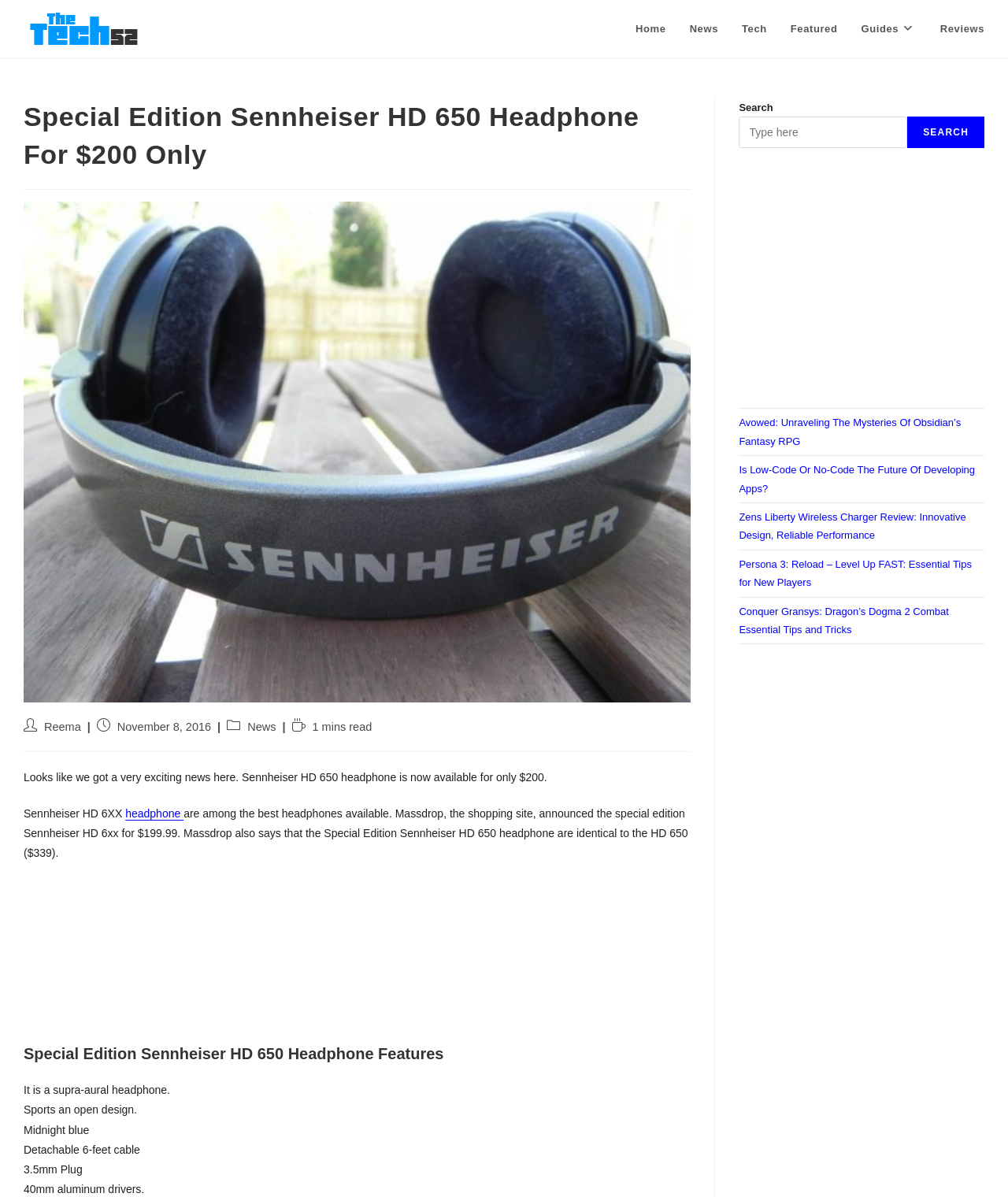Find the bounding box coordinates of the area to click in order to follow the instruction: "Search for something".

[0.733, 0.098, 0.9, 0.124]